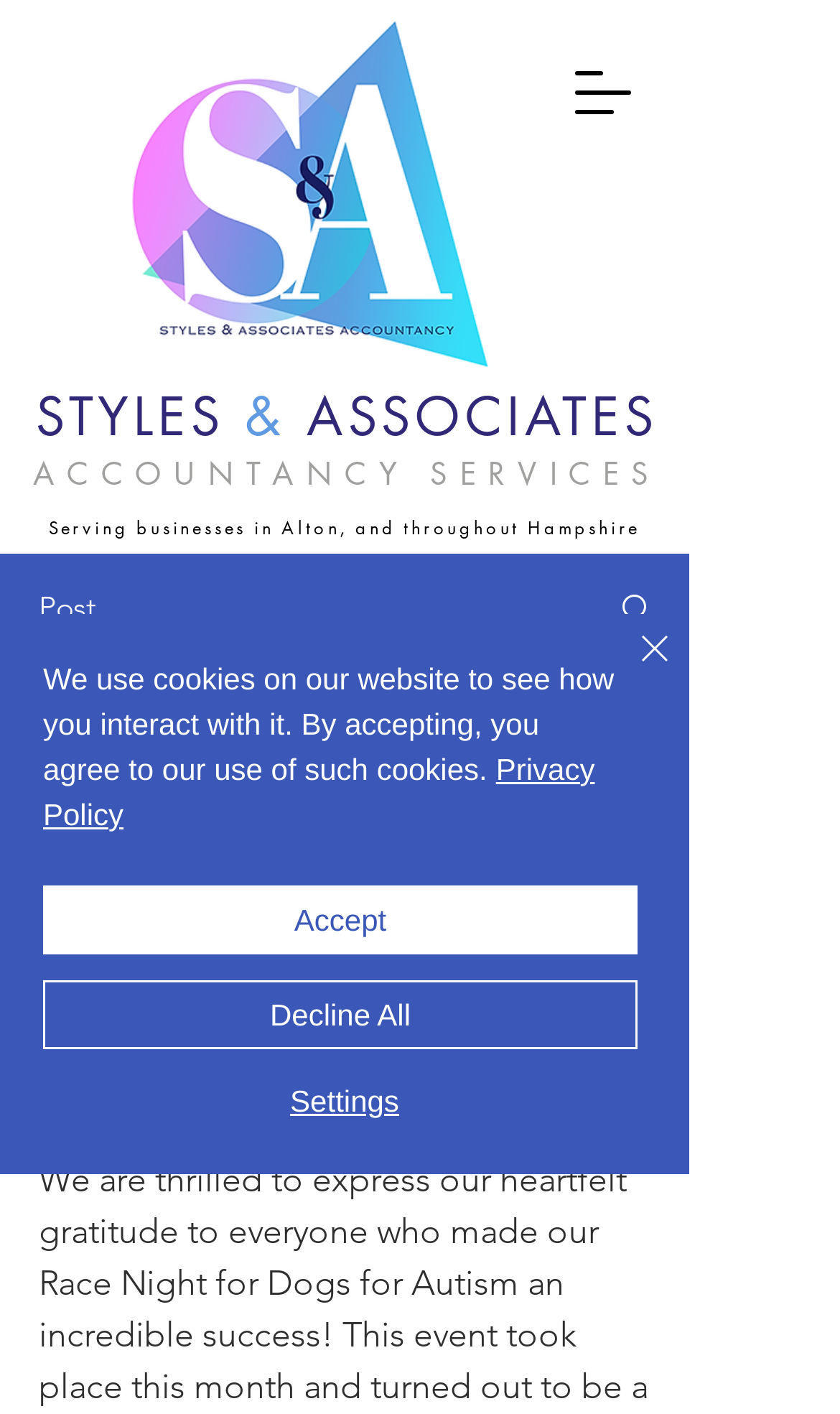Find the bounding box coordinates of the clickable area that will achieve the following instruction: "Read more about the writer".

[0.046, 0.608, 0.128, 0.657]